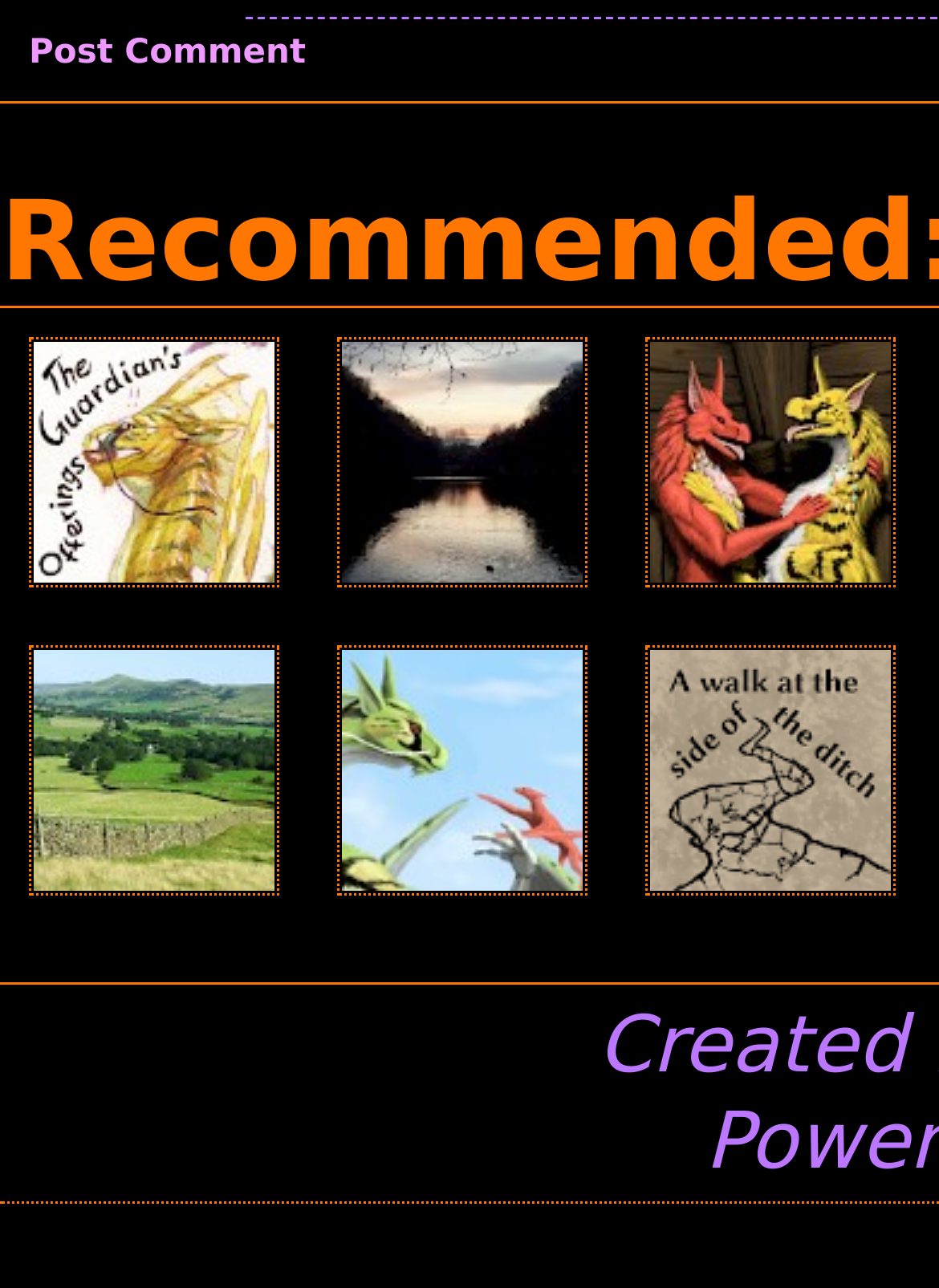Where is the link 'The Guardian's Offerings' located?
Please give a detailed and elaborate answer to the question based on the image.

By examining the bounding box coordinates of the link 'The Guardian's Offerings', I can see that it is located at the top-left of the webpage, with coordinates [0.031, 0.433, 0.297, 0.463].